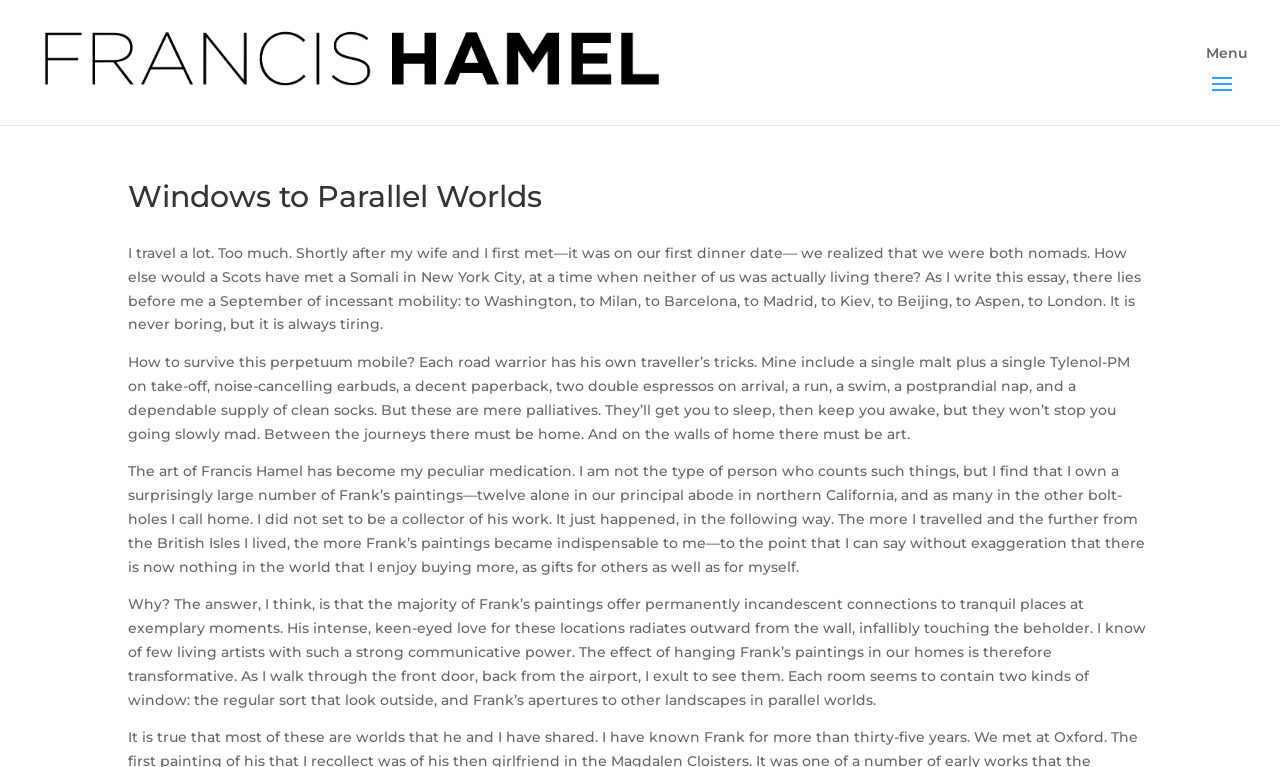Explain the webpage's layout and main content in detail.

The webpage is a personal essay about the author's travels and their connection to the artwork of Francis Hamel. At the top of the page, there is a link to "Francis Hamel" accompanied by an image of the artist. Below this, the title "Windows to Parallel Worlds" is prominently displayed.

The main content of the page is a series of paragraphs that describe the author's experiences as a frequent traveler and how they cope with the stress of constant mobility. The text is divided into four sections, each describing a different aspect of the author's travels and their relationship with Francis Hamel's art.

The first section describes the author's realization that they and their wife are both nomads, and how they met in New York City. The second section lists the author's strategies for surviving frequent travel, including habits like drinking single malt whiskey and taking naps.

The third section explains how the author discovered Francis Hamel's art and how it has become a source of comfort and tranquility in their life. The author describes owning a large number of Hamel's paintings, which they find indispensable.

The final section describes the transformative power of Hamel's art, which the author believes has the ability to transport them to peaceful places. The author notes that hanging Hamel's paintings in their homes has a profound effect, making each room feel like it contains a window to another world.

Throughout the page, the text is arranged in a clear and readable format, with each section flowing logically into the next. The use of headings and paragraphs helps to break up the content and make it easy to follow.